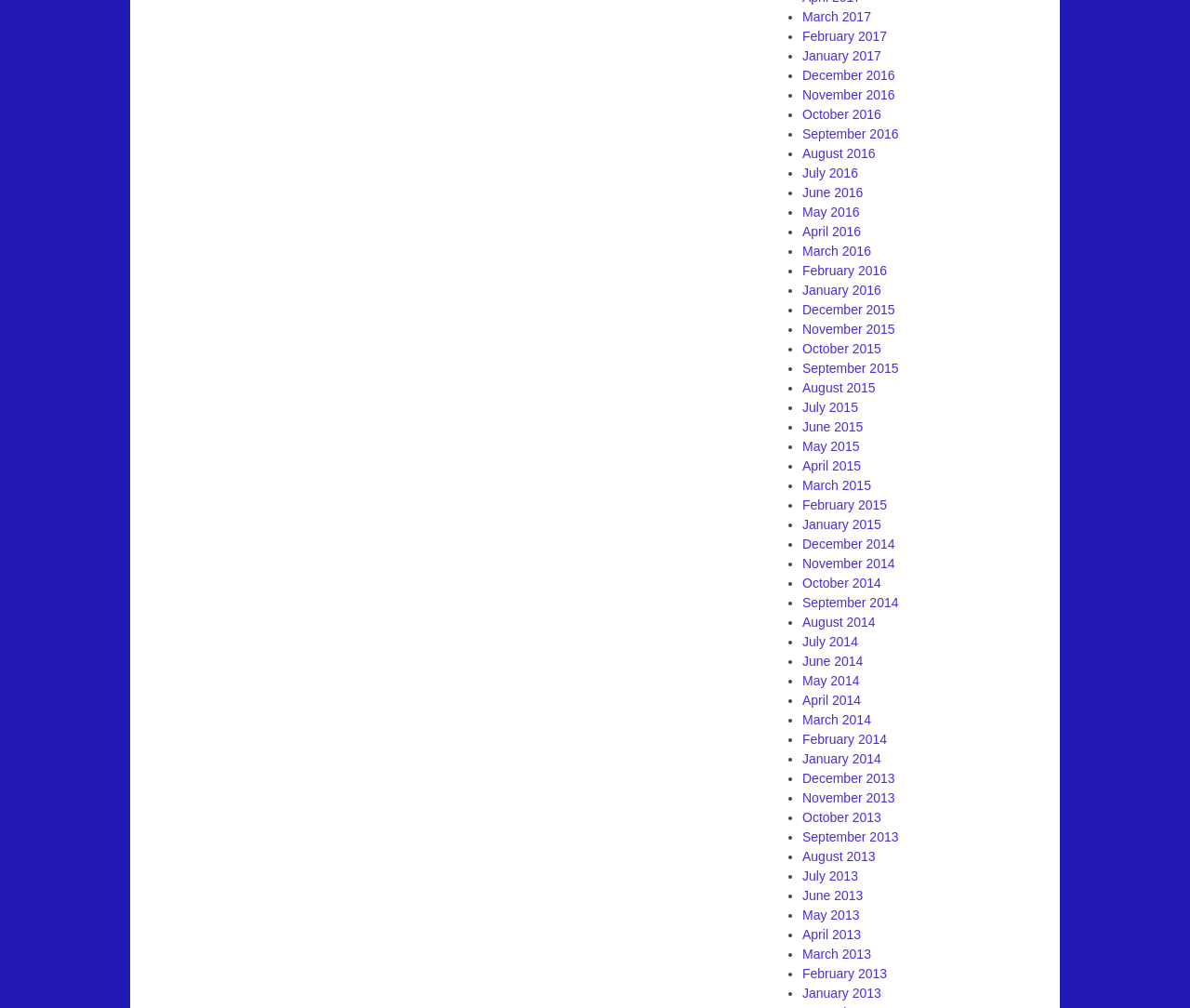Answer with a single word or phrase: 
What is the month listed above November 2016?

October 2016